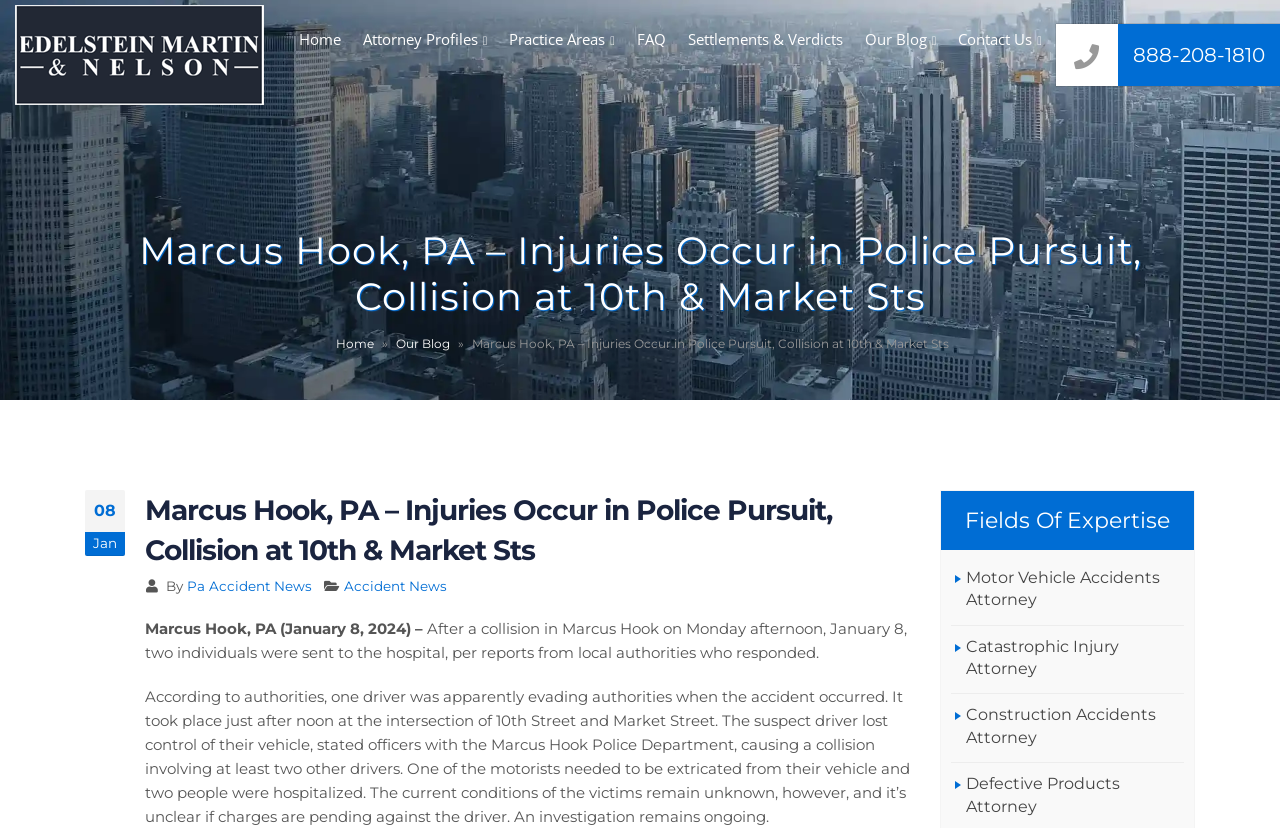Please identify the bounding box coordinates of the area that needs to be clicked to follow this instruction: "Read the article about the accident in Marcus Hook".

[0.113, 0.748, 0.709, 0.8]